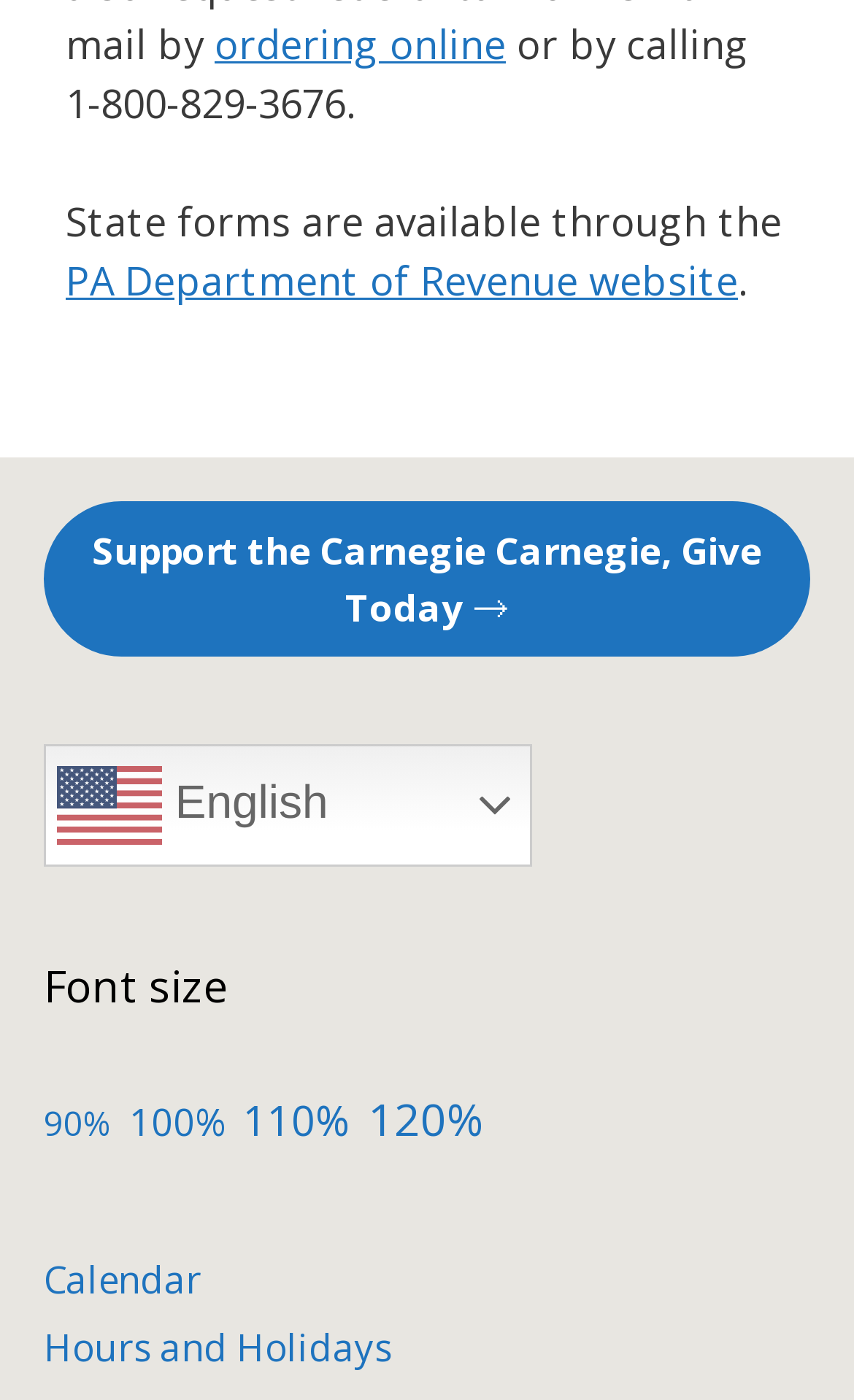Answer the question using only a single word or phrase: 
What are the two links at the bottom of the webpage?

Calendar and Hours and Holidays